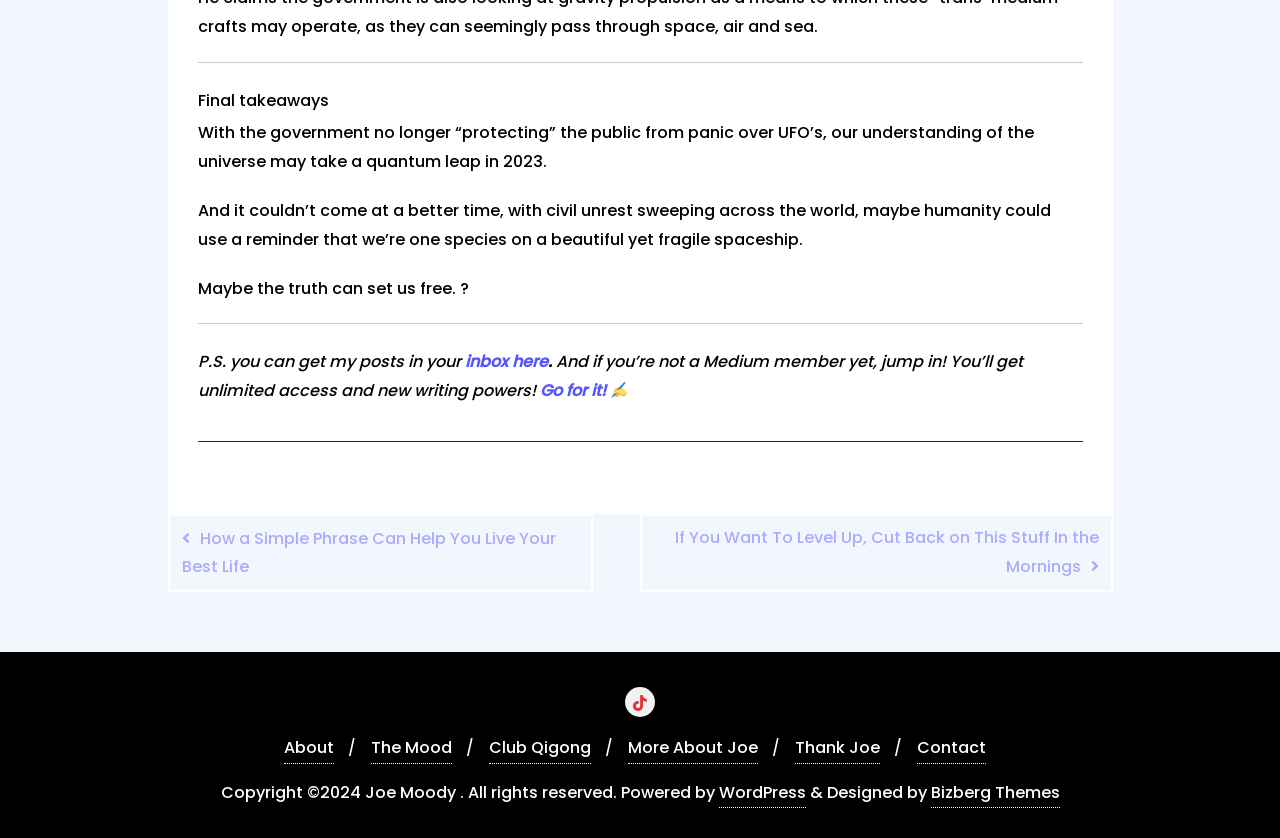Please provide the bounding box coordinates for the element that needs to be clicked to perform the following instruction: "View related post". The coordinates should be given as four float numbers between 0 and 1, i.e., [left, top, right, bottom].

[0.131, 0.613, 0.463, 0.707]